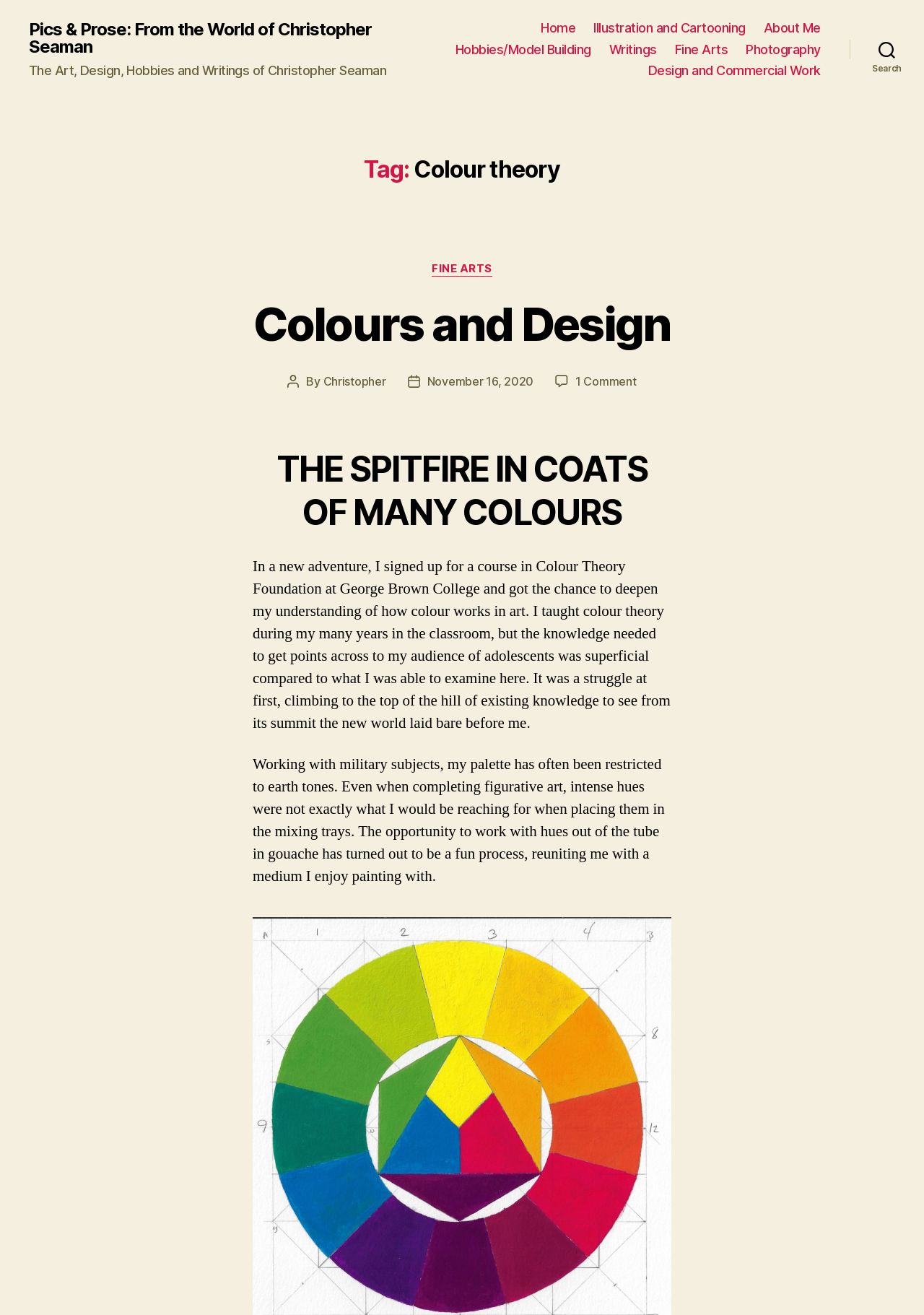Locate the bounding box coordinates of the segment that needs to be clicked to meet this instruction: "Search for a topic".

None